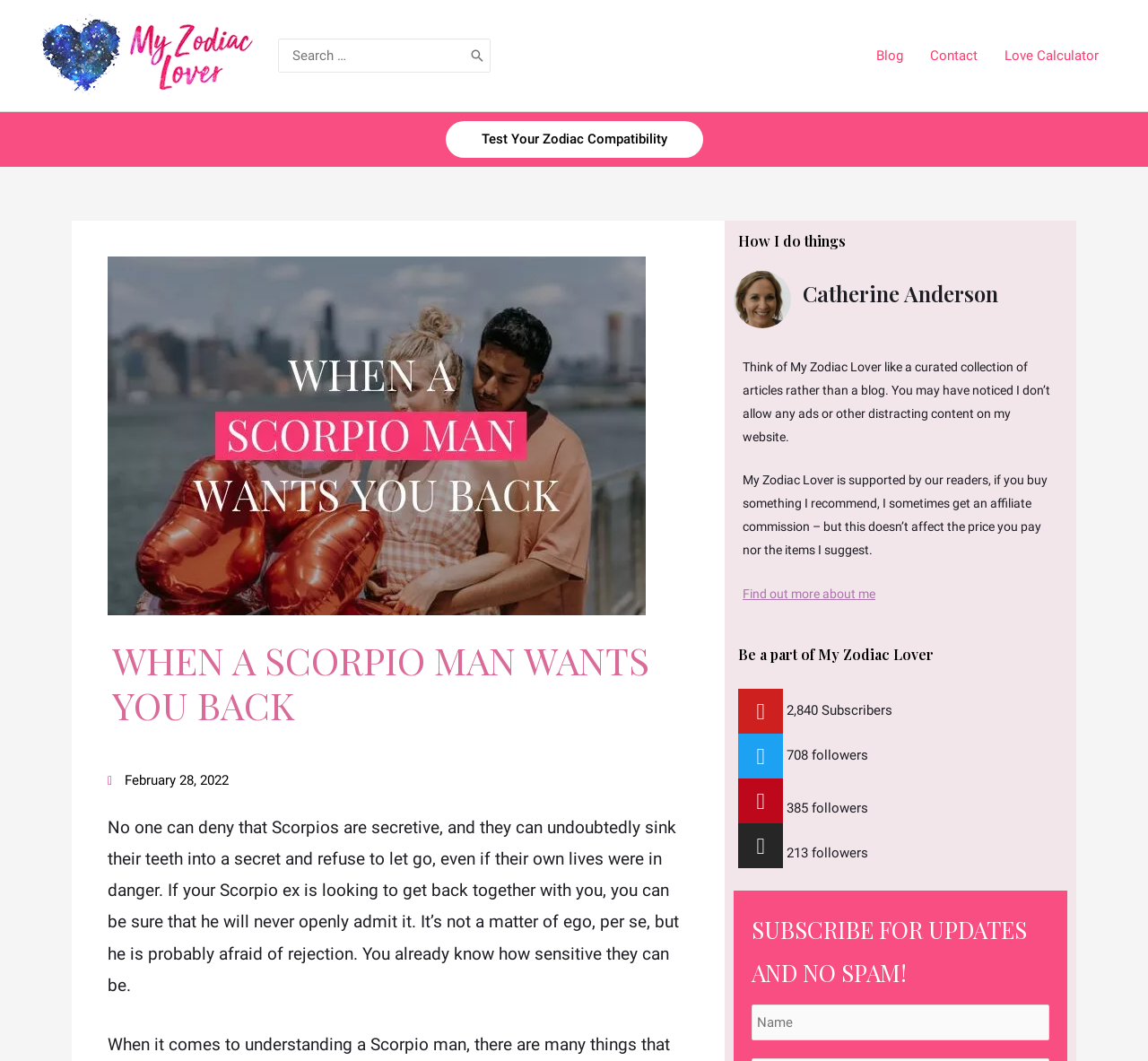Extract the main headline from the webpage and generate its text.

WHEN A SCORPIO MAN WANTS YOU BACK